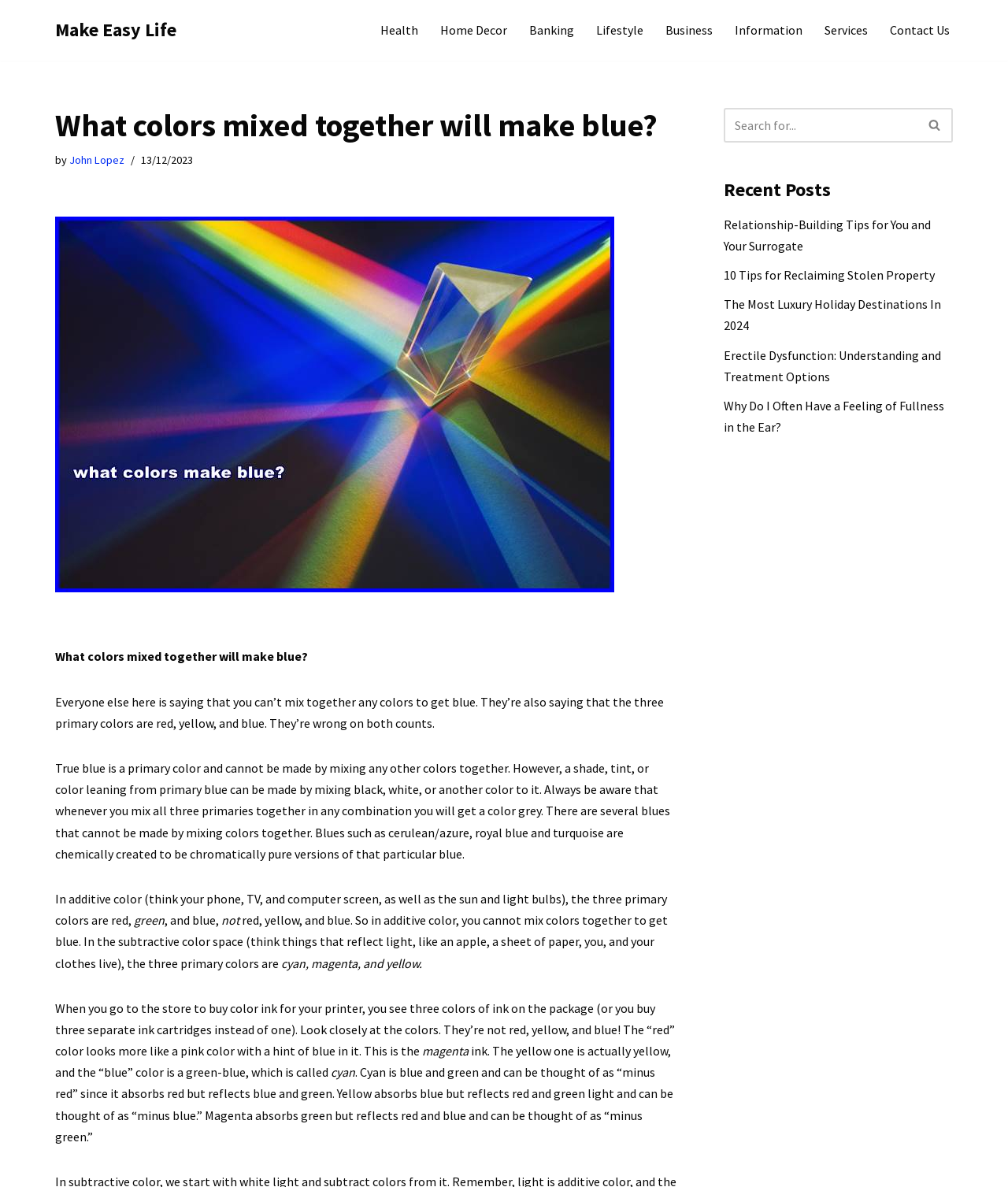Identify and provide the text content of the webpage's primary headline.

What colors mixed together will make blue?